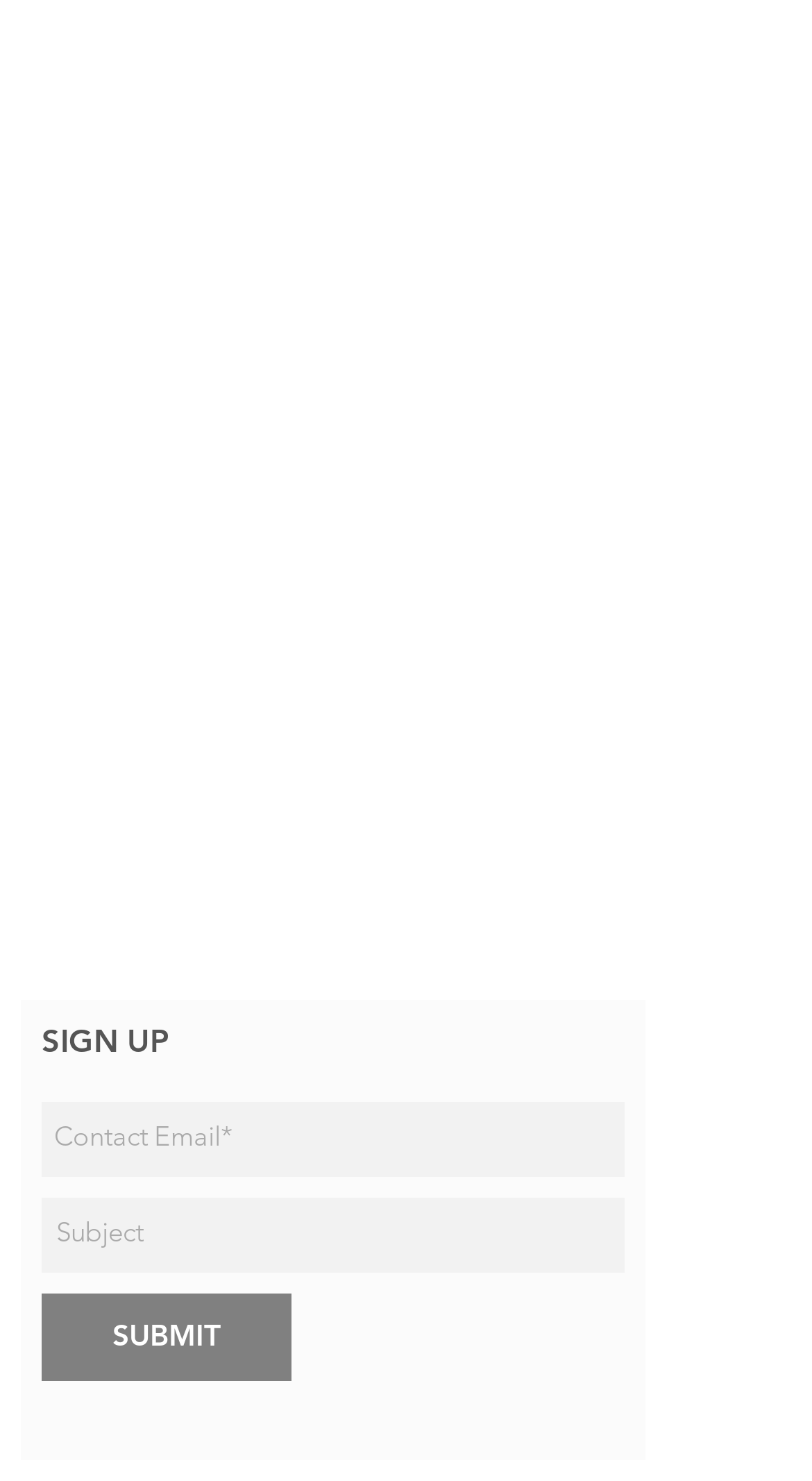What is the topic of the blog post?
Look at the image and respond with a single word or a short phrase.

Art